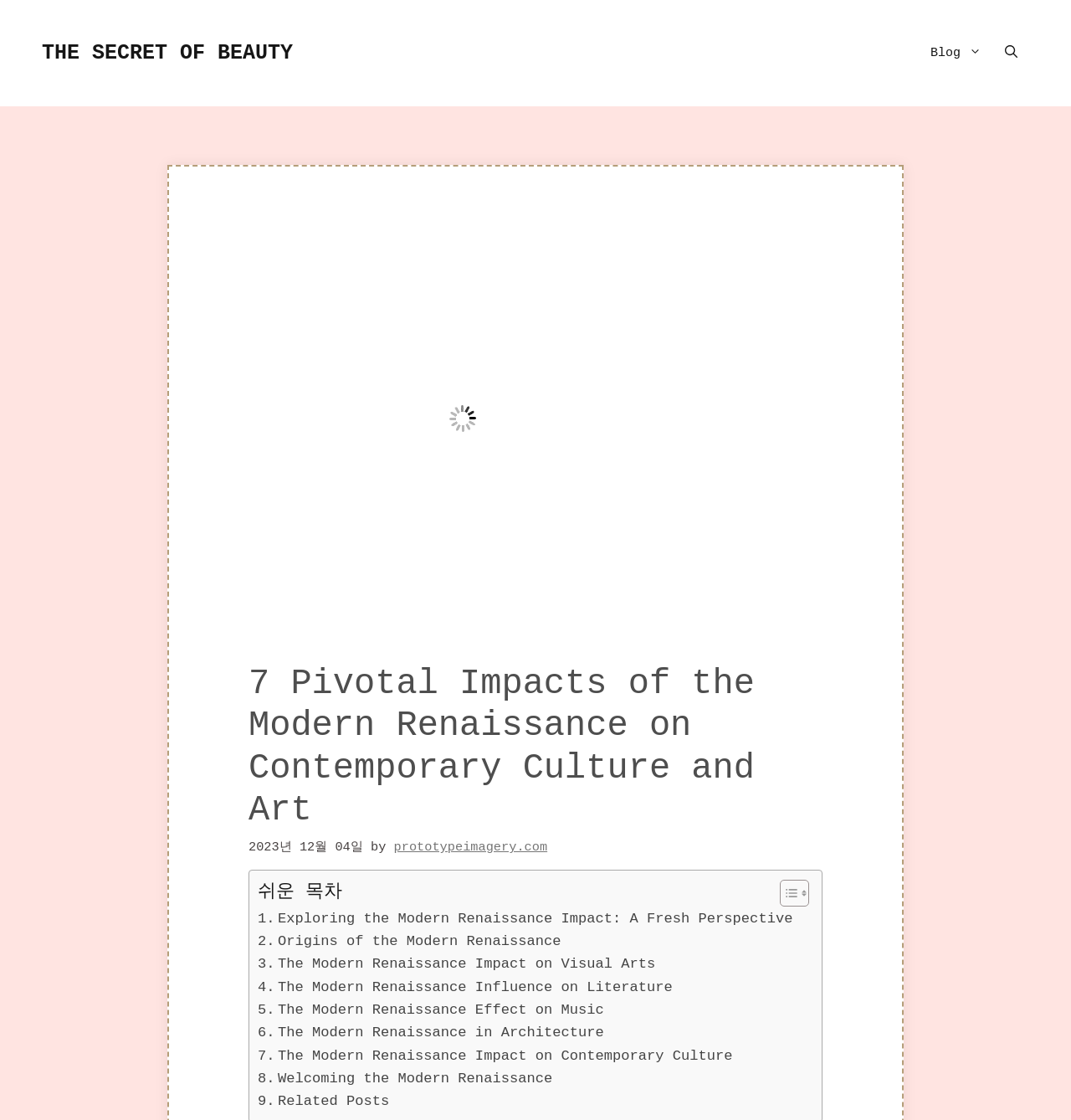Locate the bounding box coordinates of the element that should be clicked to execute the following instruction: "Open search".

[0.927, 0.0, 0.961, 0.095]